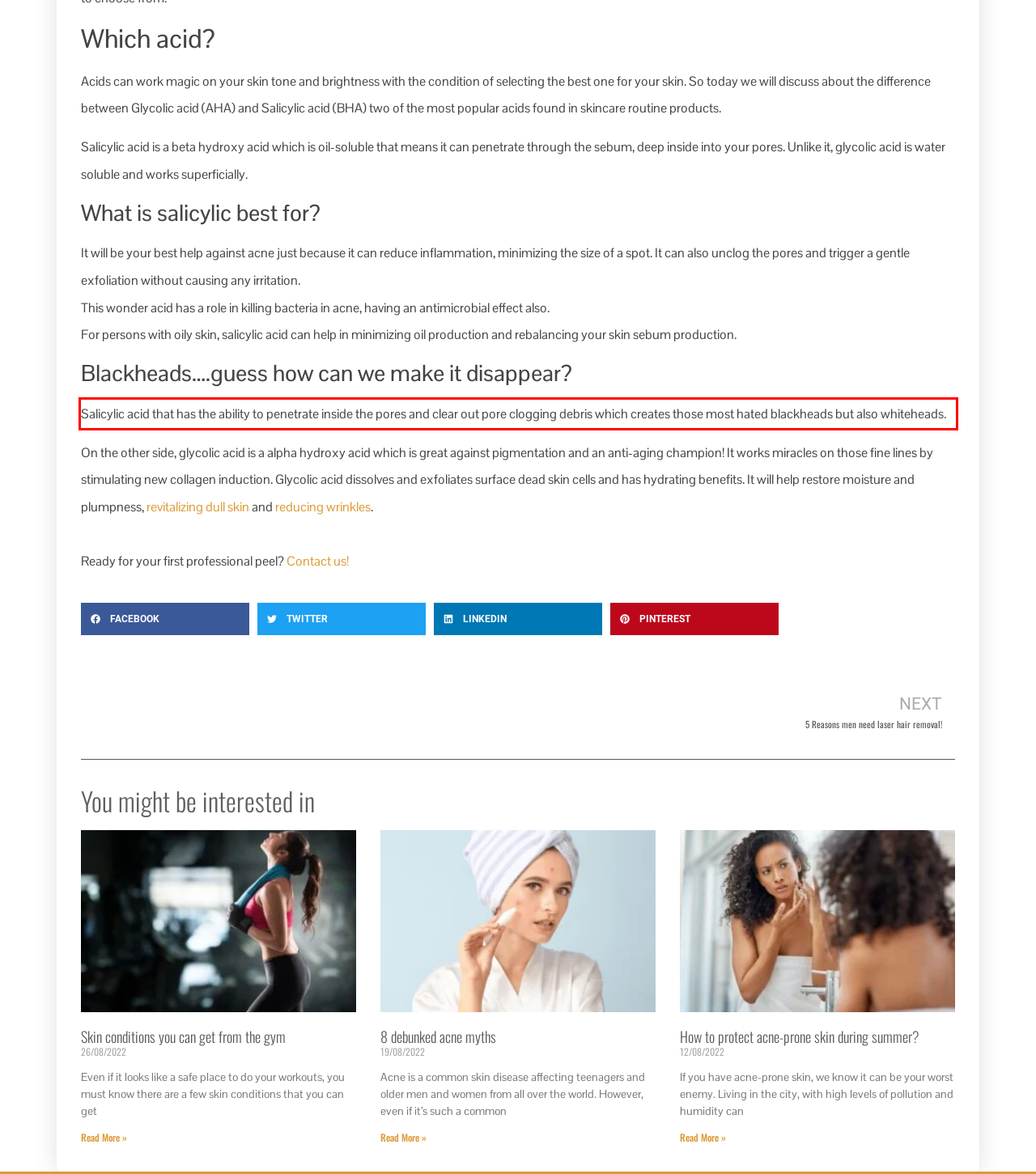Please examine the screenshot of the webpage and read the text present within the red rectangle bounding box.

Salicylic acid that has the ability to penetrate inside the pores and clear out pore clogging debris which creates those most hated blackheads but also whiteheads.